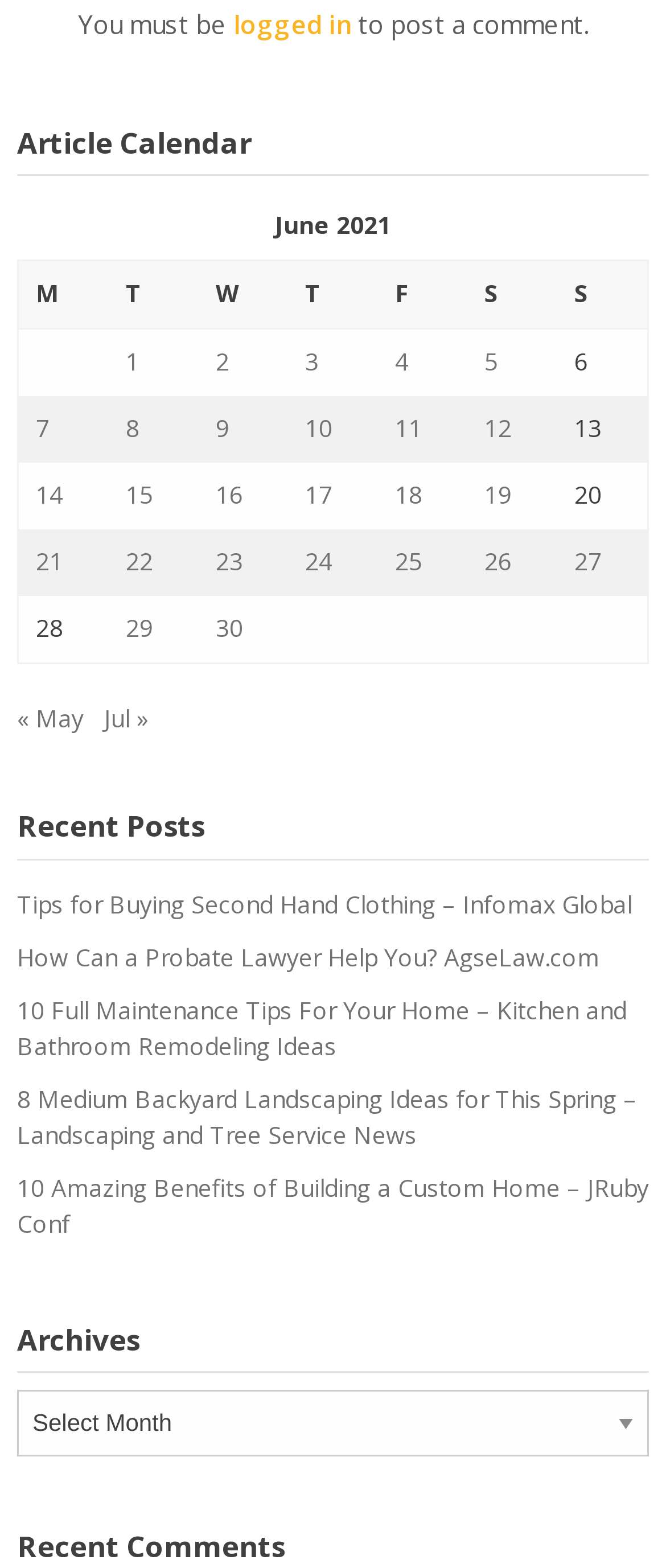How many posts were published on June 1, 2021?
Please answer the question with as much detail as possible using the screenshot.

The gridcell for June 1, 2021 has a link 'Posts published on June 1, 2021', which implies that there is one post published on that day.